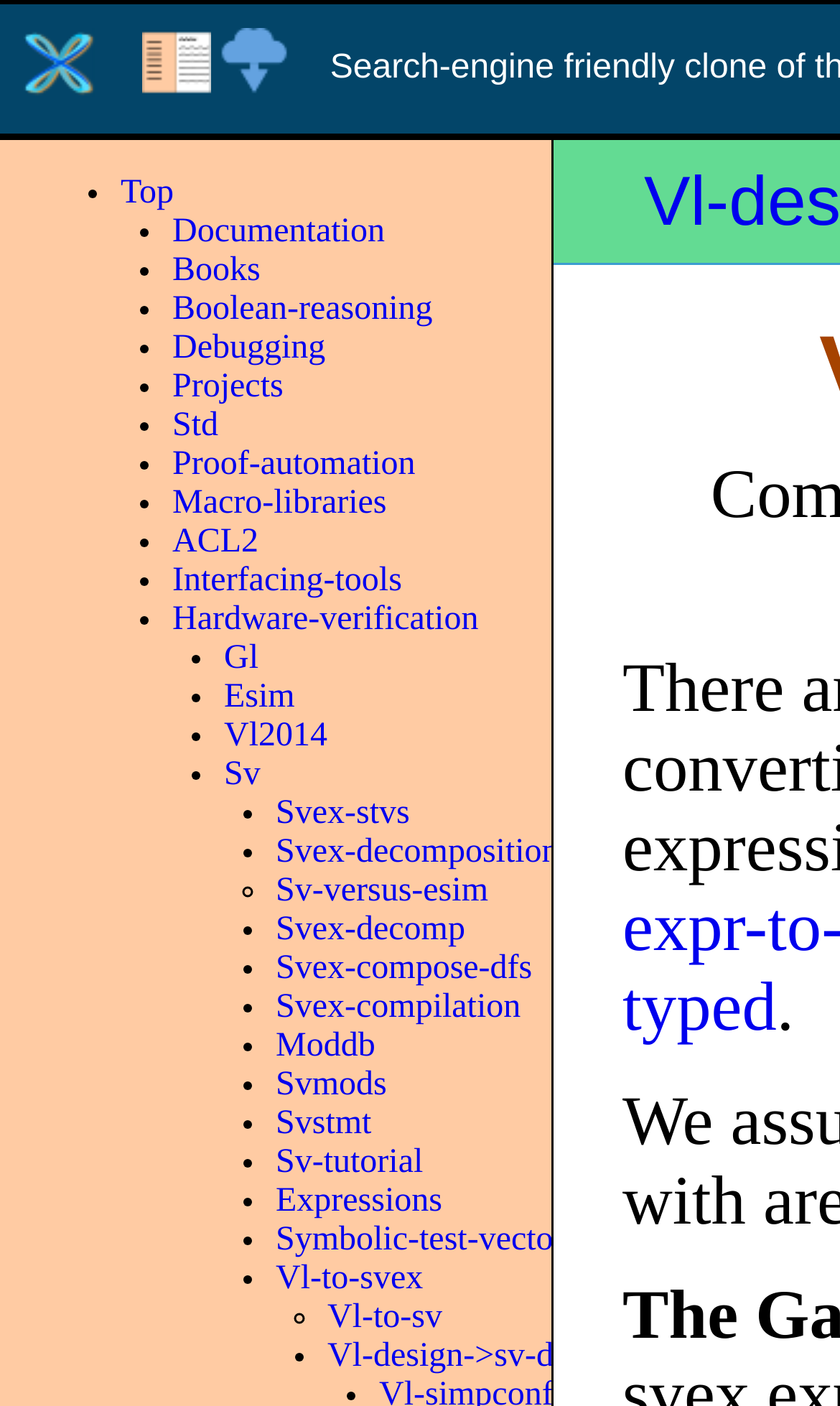What is the purpose of the image elements in the rowheader?
Look at the image and answer the question with a single word or phrase.

Decoration